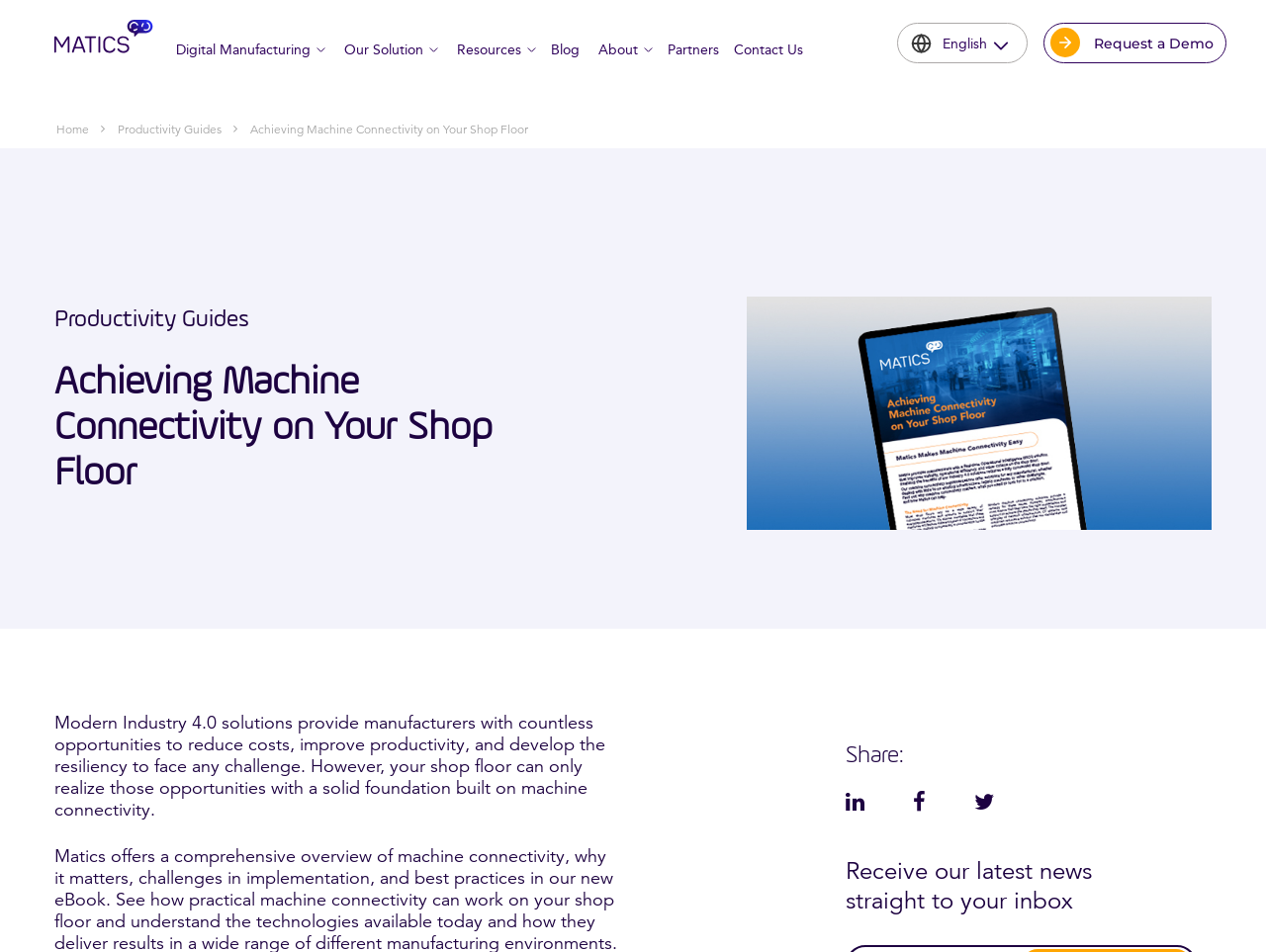Based on the element description: "Request a Demo", identify the bounding box coordinates for this UI element. The coordinates must be four float numbers between 0 and 1, listed as [left, top, right, bottom].

[0.824, 0.024, 0.969, 0.066]